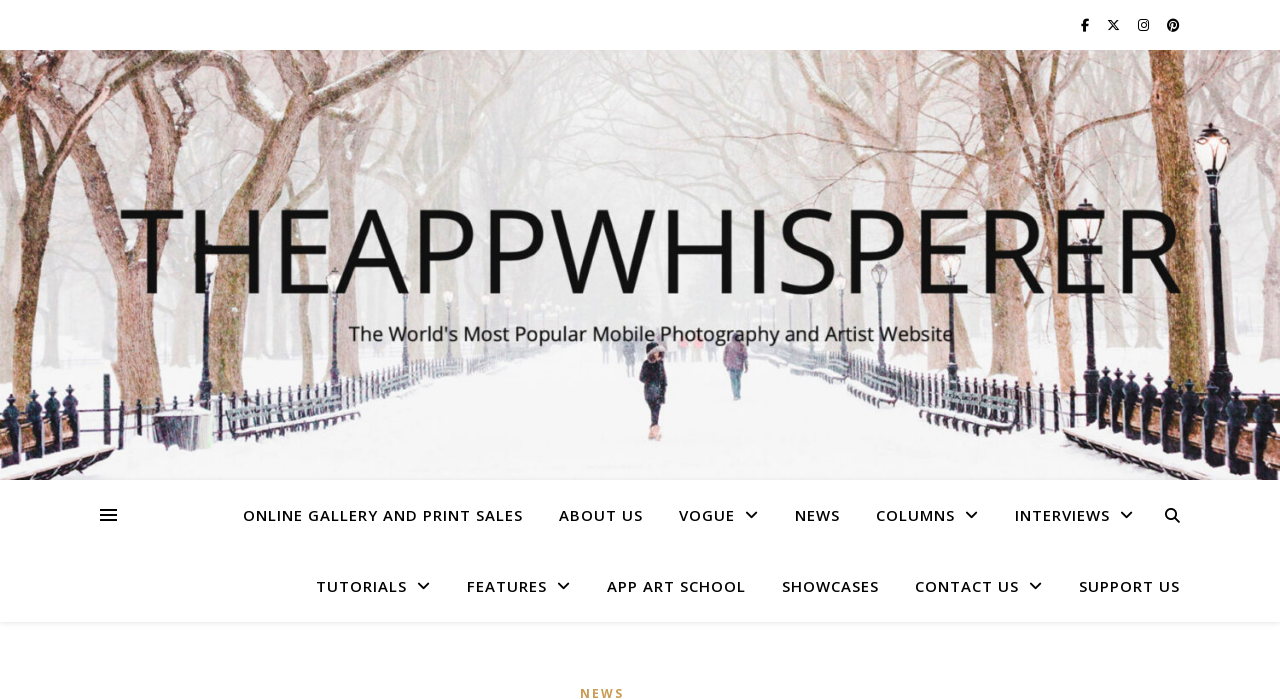Please specify the bounding box coordinates of the region to click in order to perform the following instruction: "Sign in".

None